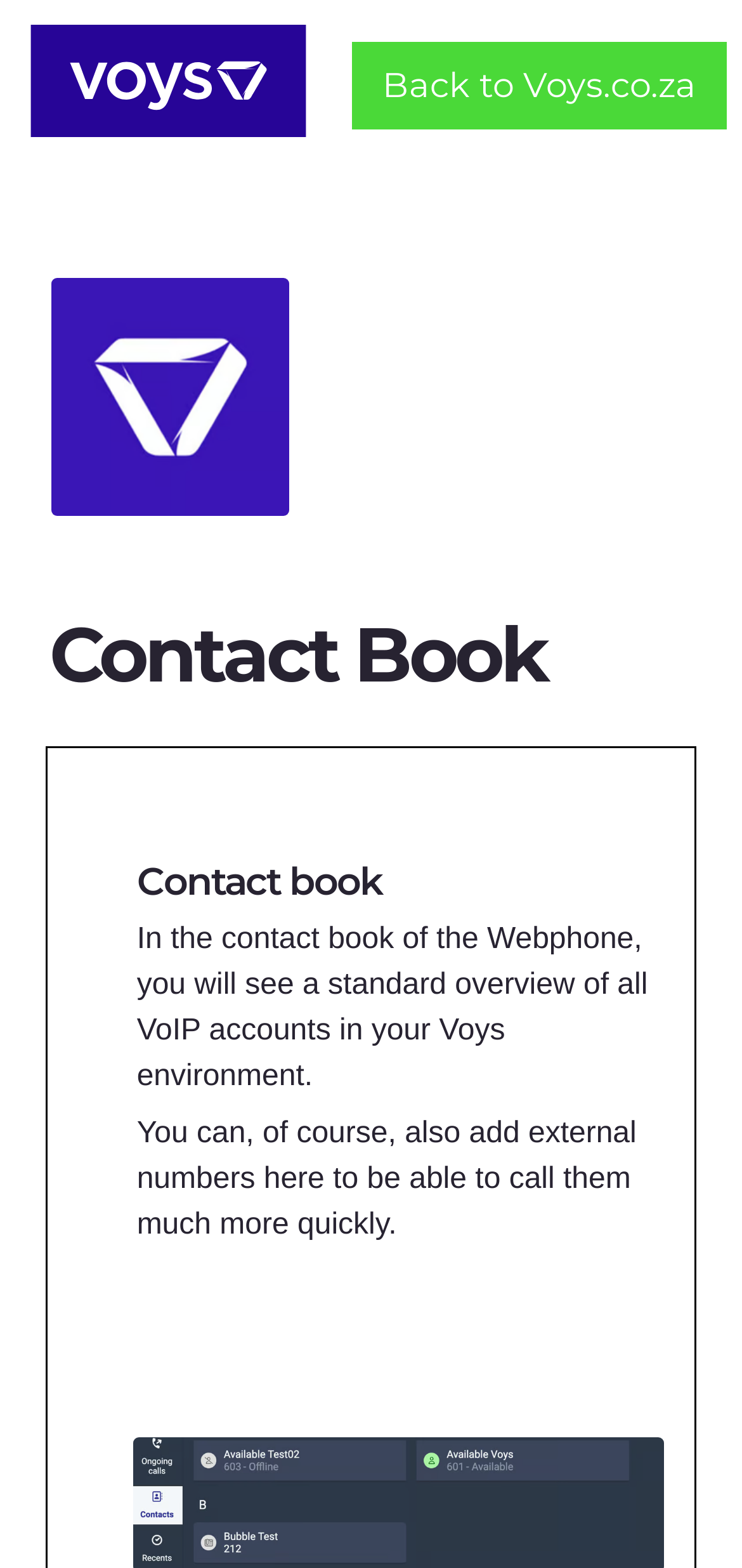Determine the bounding box coordinates for the HTML element described here: "Back to Voys.co.za".

[0.474, 0.027, 1.0, 0.083]